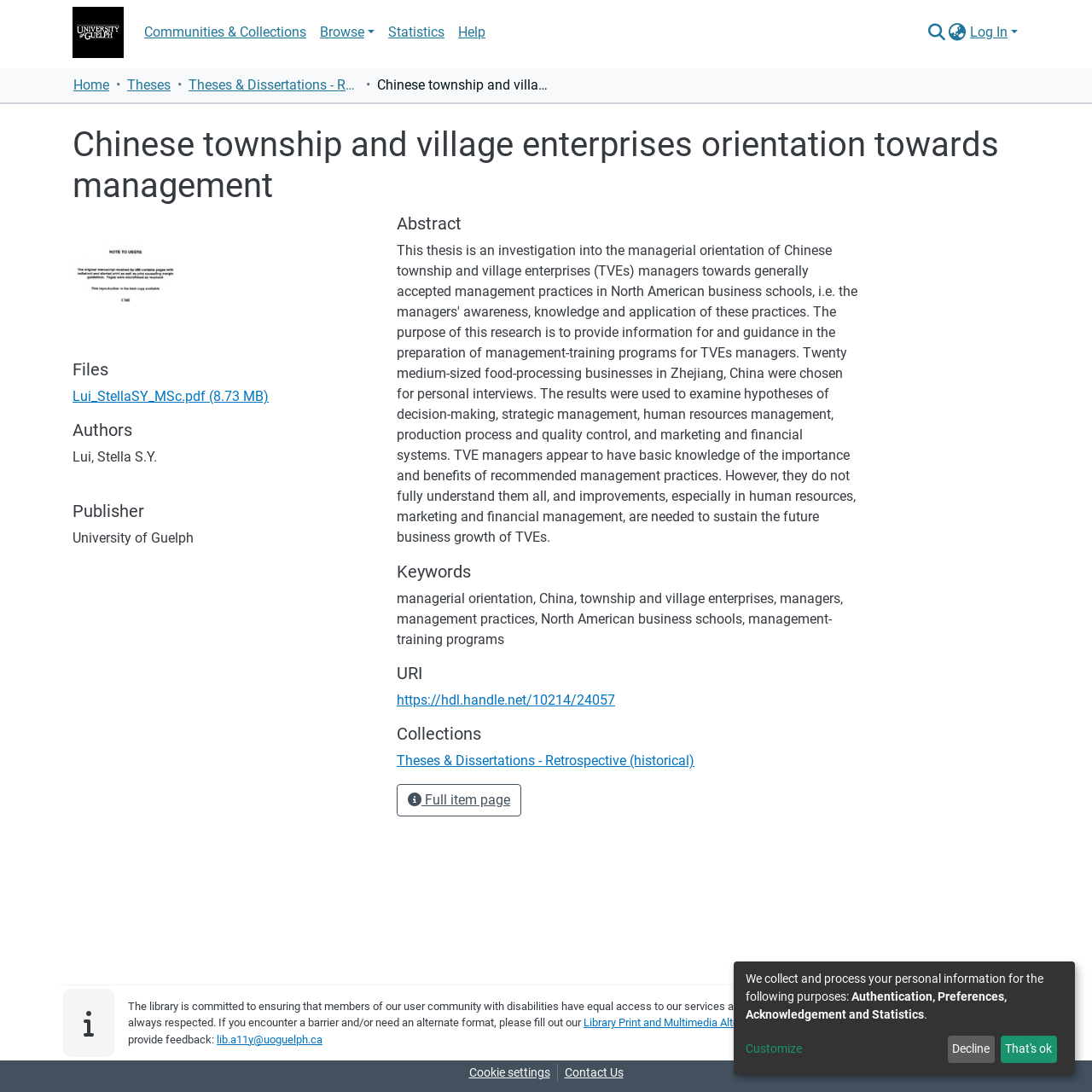Identify the bounding box coordinates necessary to click and complete the given instruction: "Download thesis file".

[0.066, 0.356, 0.246, 0.37]